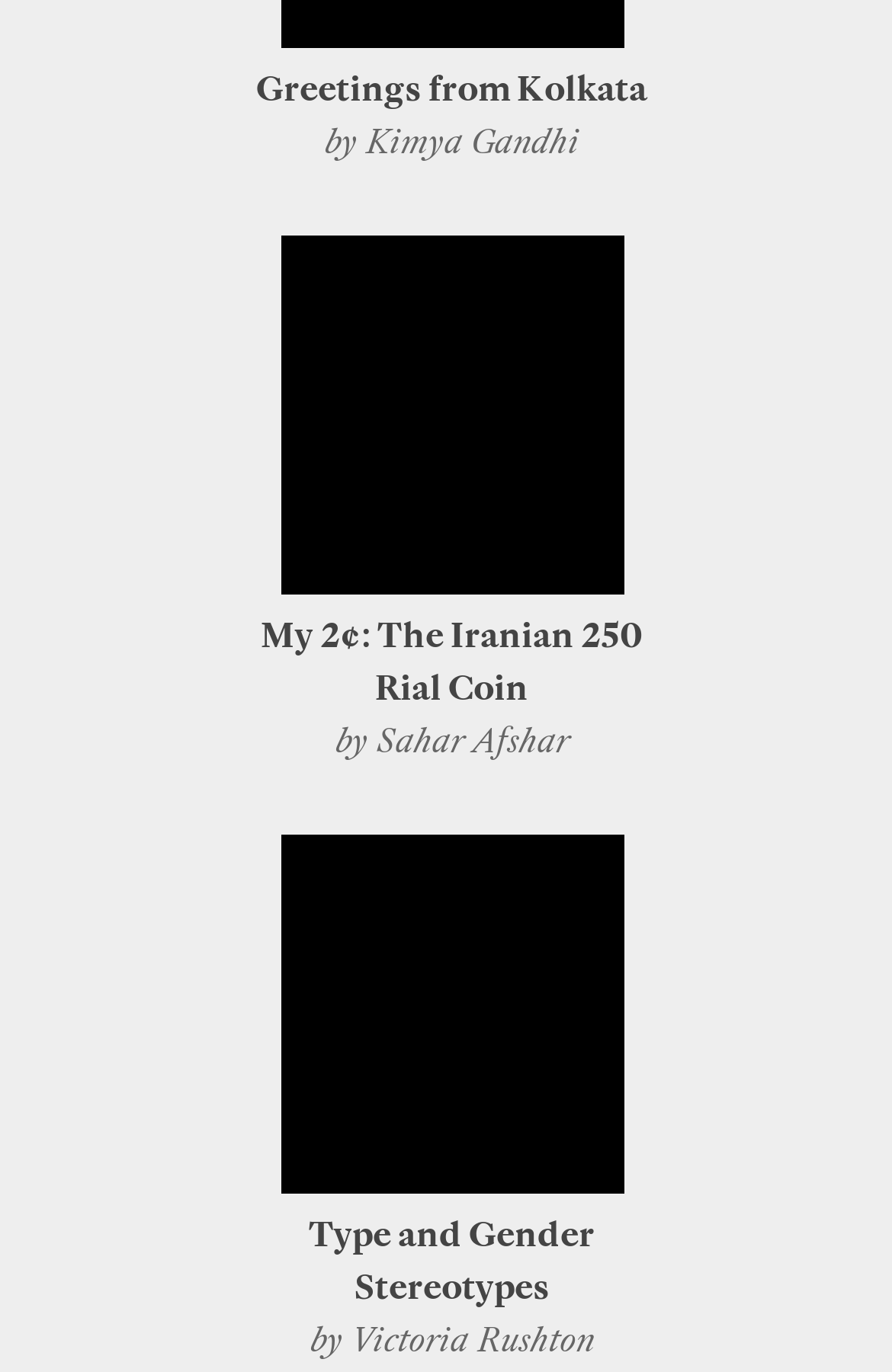Answer the question with a brief word or phrase:
What is the name of the author of the second article?

Sahar Afshar